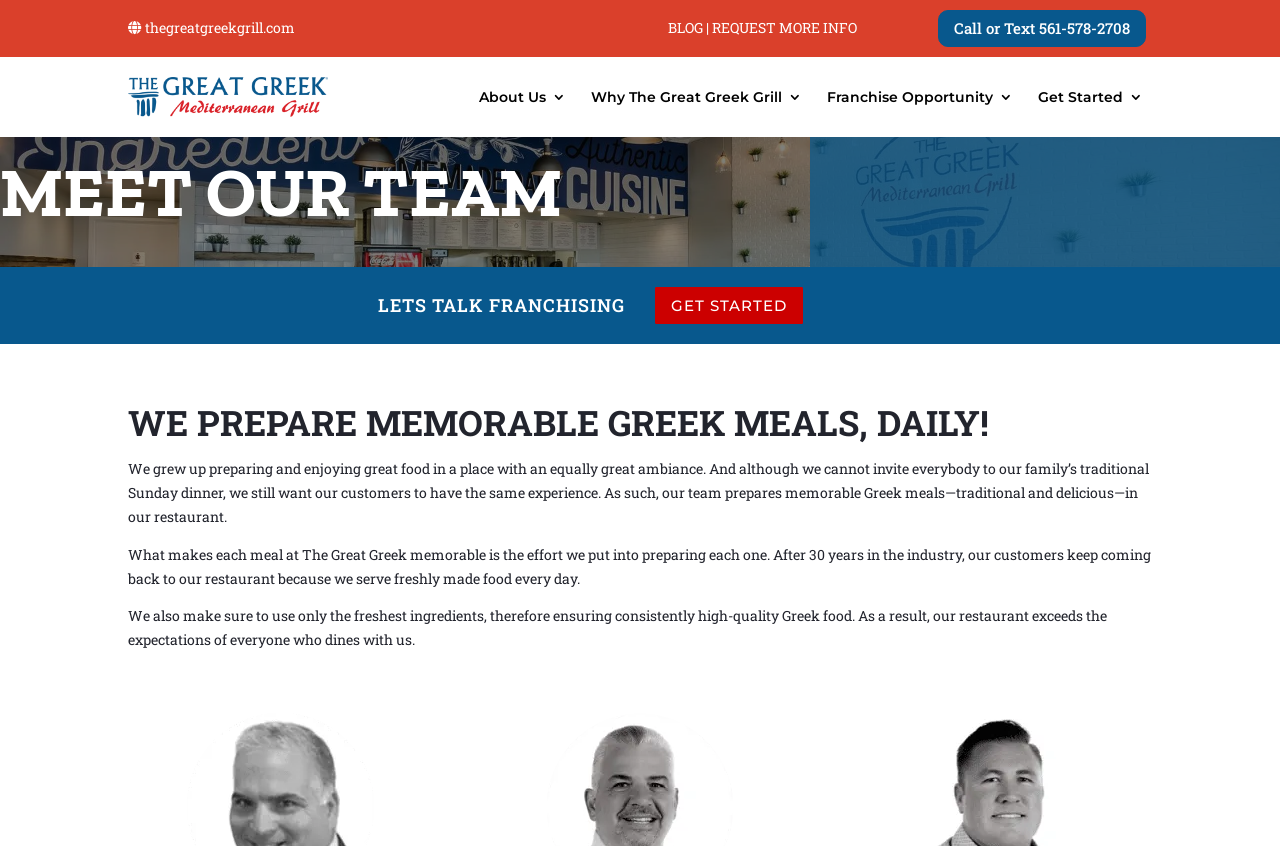Respond to the following query with just one word or a short phrase: 
What is the main theme of the restaurant?

Greek food